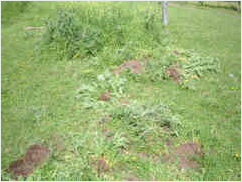What is the purpose of the small dirt mounds?
Examine the image closely and answer the question with as much detail as possible.

The small dirt mounds suggest that some digging or soil disturbance has occurred, possibly as part of the preparation for planting or further land management activities, indicating that the area is being prepared for future use.